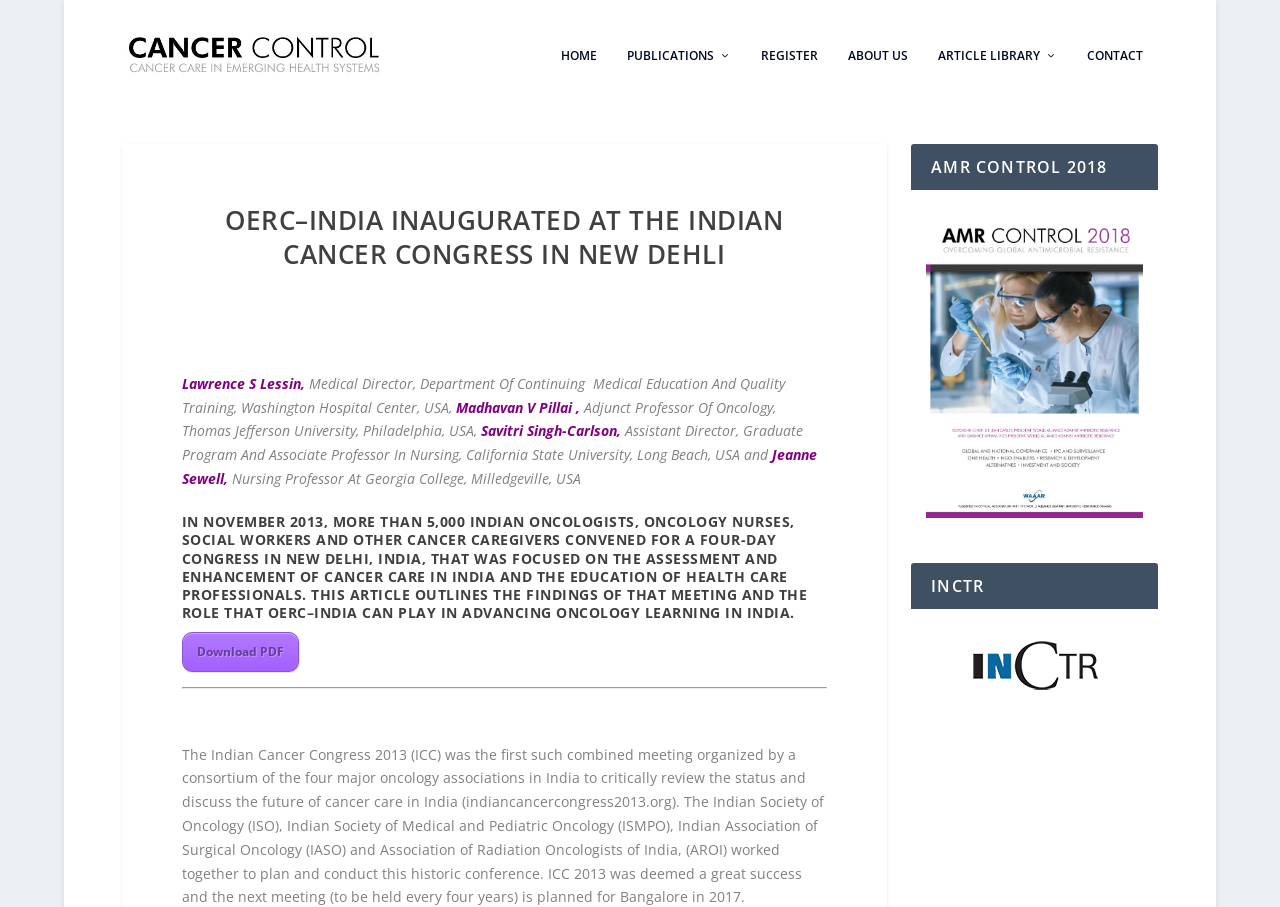Generate a thorough description of the webpage.

The webpage appears to be an article or a blog post about the inauguration of OERC-India at the Indian Cancer Congress in New Delhi, India. 

At the top of the page, there is a header section with several links, including "HOME", "PUBLICATIONS", "REGISTER", "ABOUT US", "ARTICLE LIBRARY", and "CONTACT". 

Below the header section, there is a large heading that reads "OERC–INDIA INAUGURATED AT THE INDIAN CANCER CONGRESS IN NEW DEHLI". 

Following this heading, there are several paragraphs of text that describe the event, including the names and titles of speakers, such as Lawrence S Lessin, Madhavan V Pillai, Savitri Singh-Carlson, and Jeanne Sewell. 

The main content of the page is a long paragraph that outlines the findings of the congress and the role of OERC-India in advancing oncology learning in India. 

Below this paragraph, there is a link to "Download PDF" and a horizontal separator line. 

On the right side of the page, there are two sections with headings "AMR CONTROL 2018" and "INCTR", each with a link and an image. 

There is also an advertisement section at the bottom right corner of the page with a link and an image.